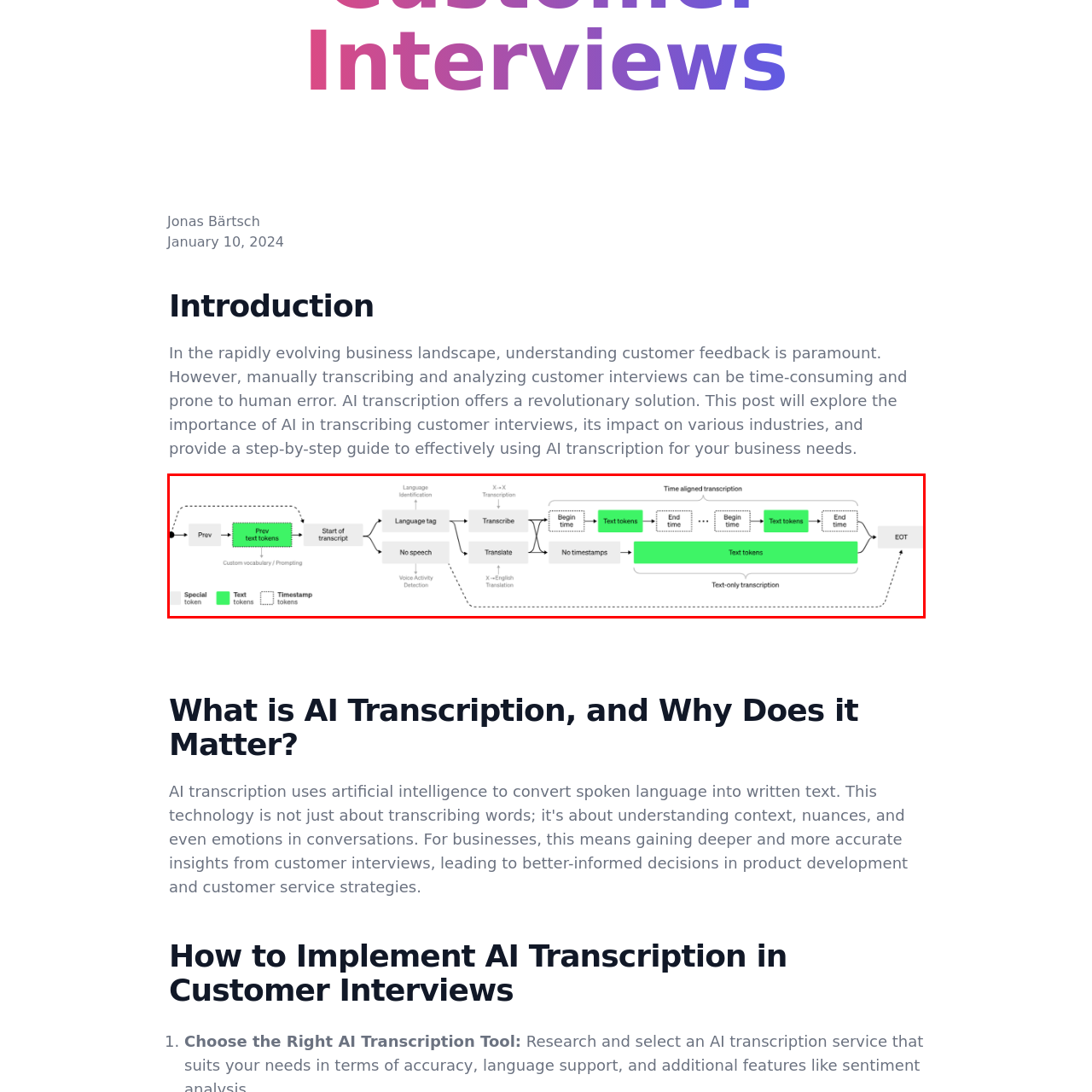Focus on the image marked by the red bounding box and offer an in-depth answer to the subsequent question based on the visual content: What is the purpose of Voice Activity Detection?

The flowchart highlights Voice Activity Detection as a key element in the AI transcription process. This component is responsible for recognizing speech segments, which is essential in processing speech into text tokens and tracking when different sections occur.